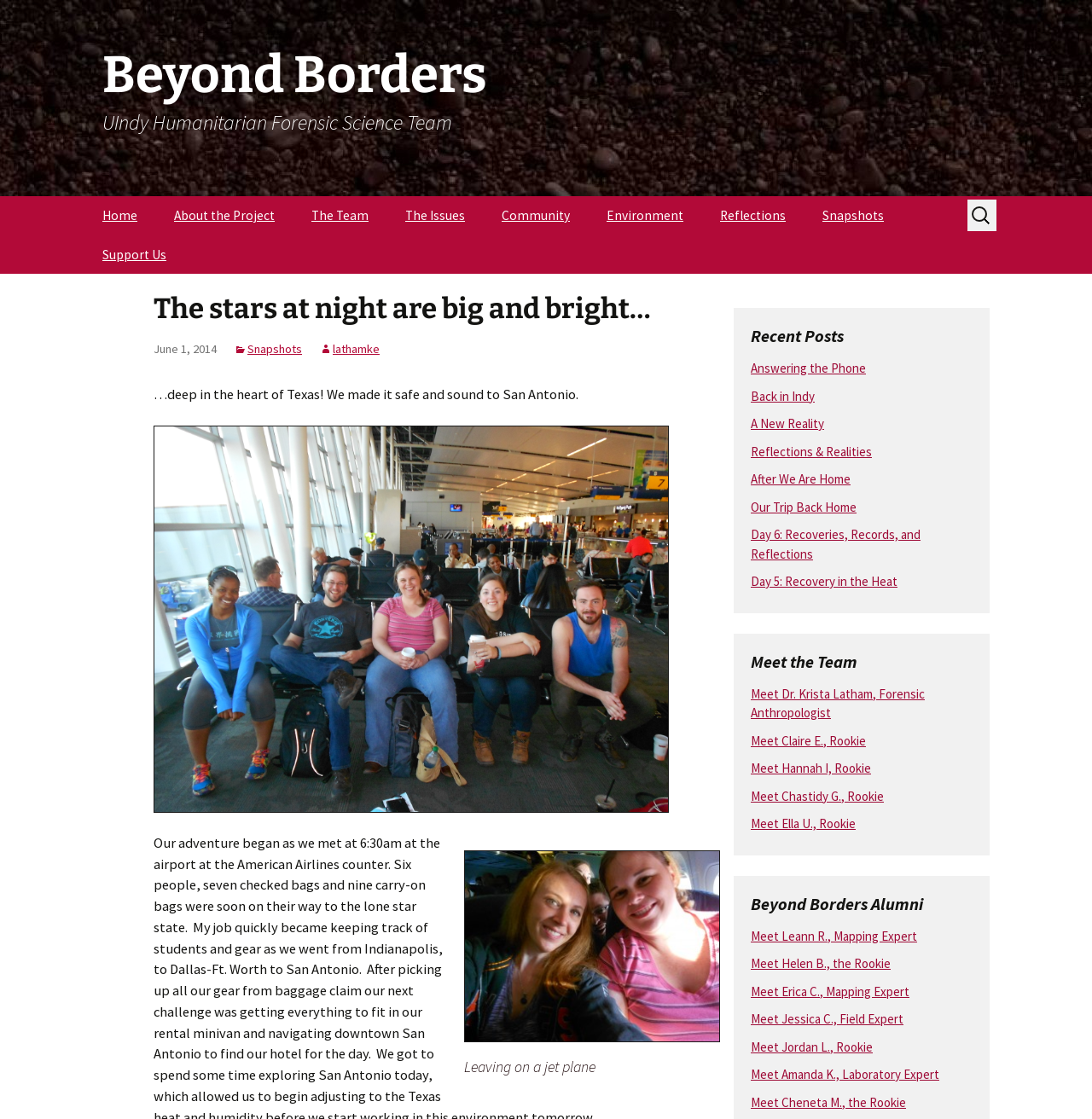What is the profession of Dr. Krista Latham?
Please provide a comprehensive answer to the question based on the webpage screenshot.

Dr. Krista Latham's profession can be found by navigating to the 'Meet the Team' section, where her profile is listed with the title 'Meet Dr. Krista Latham, Forensic Anthropologist'.